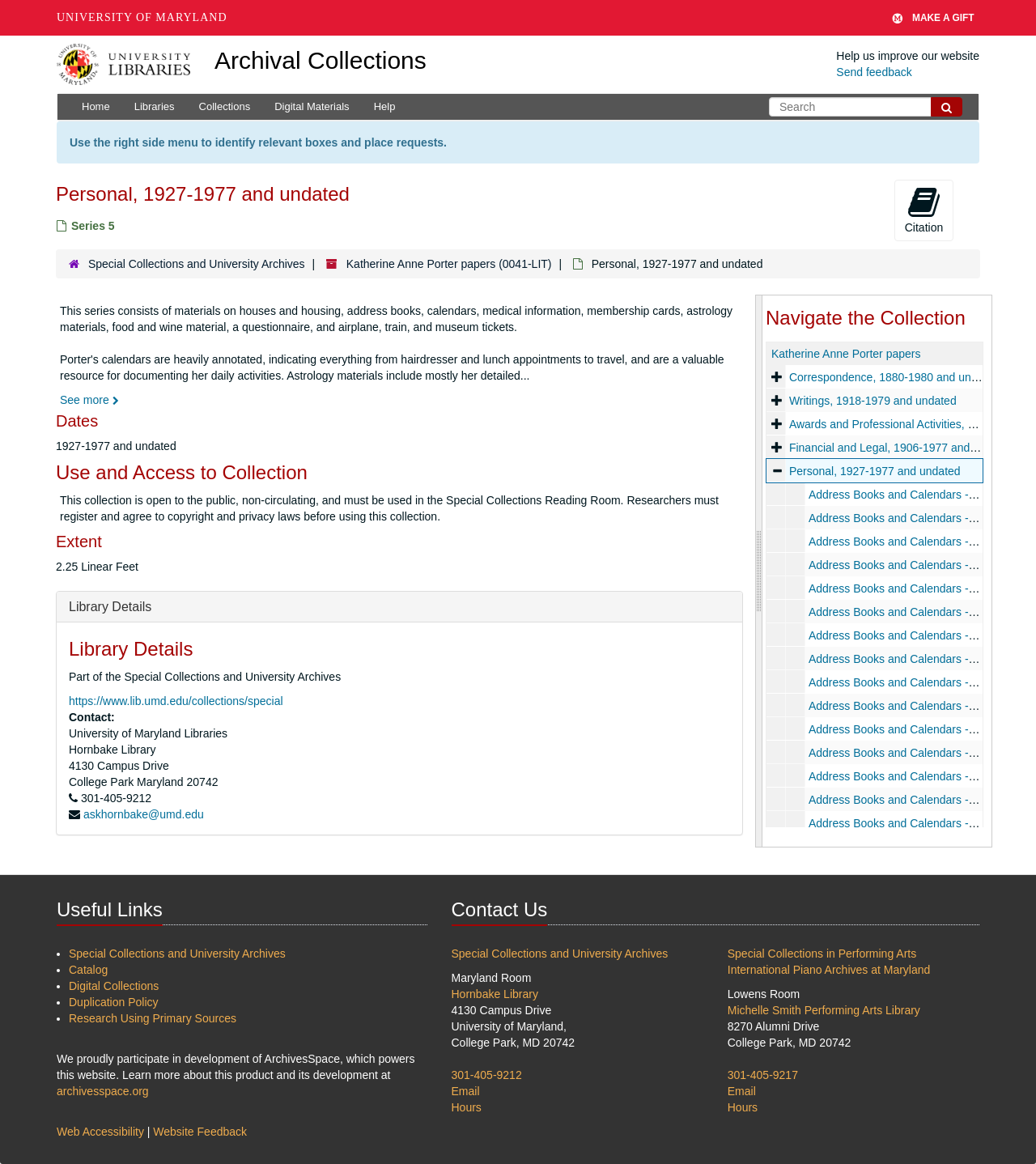Find the bounding box coordinates for the area that must be clicked to perform this action: "Navigate to the Katherine Anne Porter papers".

[0.745, 0.298, 0.889, 0.309]